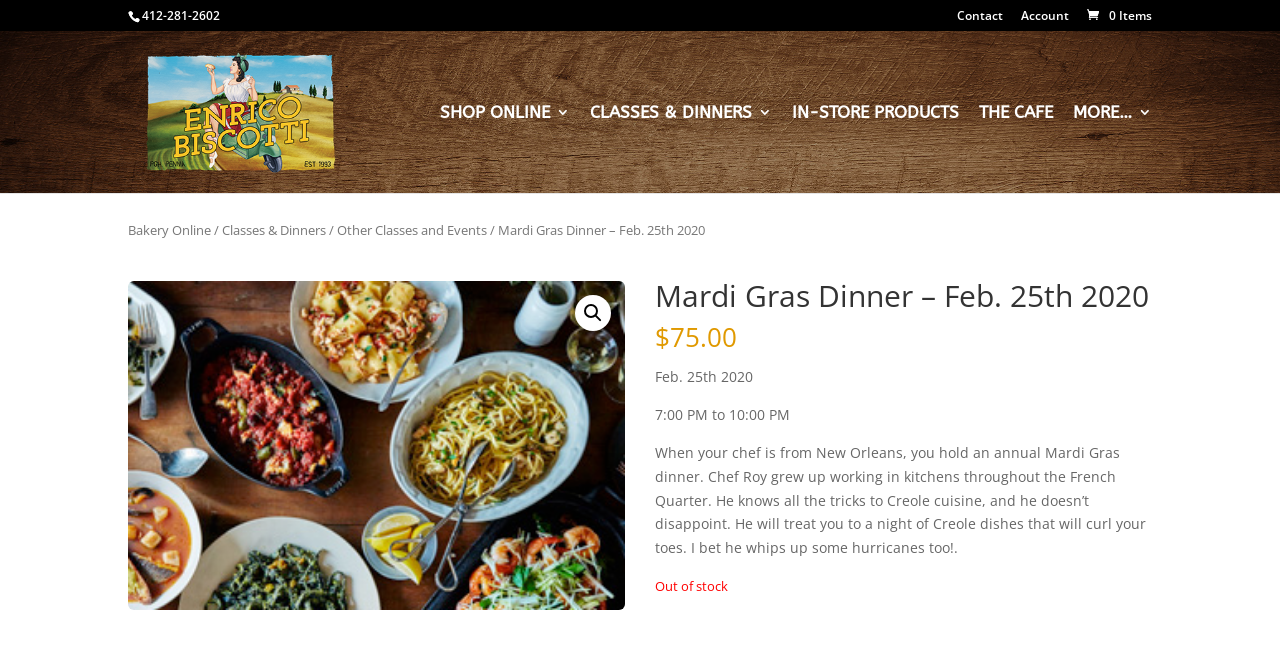Find and specify the bounding box coordinates that correspond to the clickable region for the instruction: "View the project details".

None